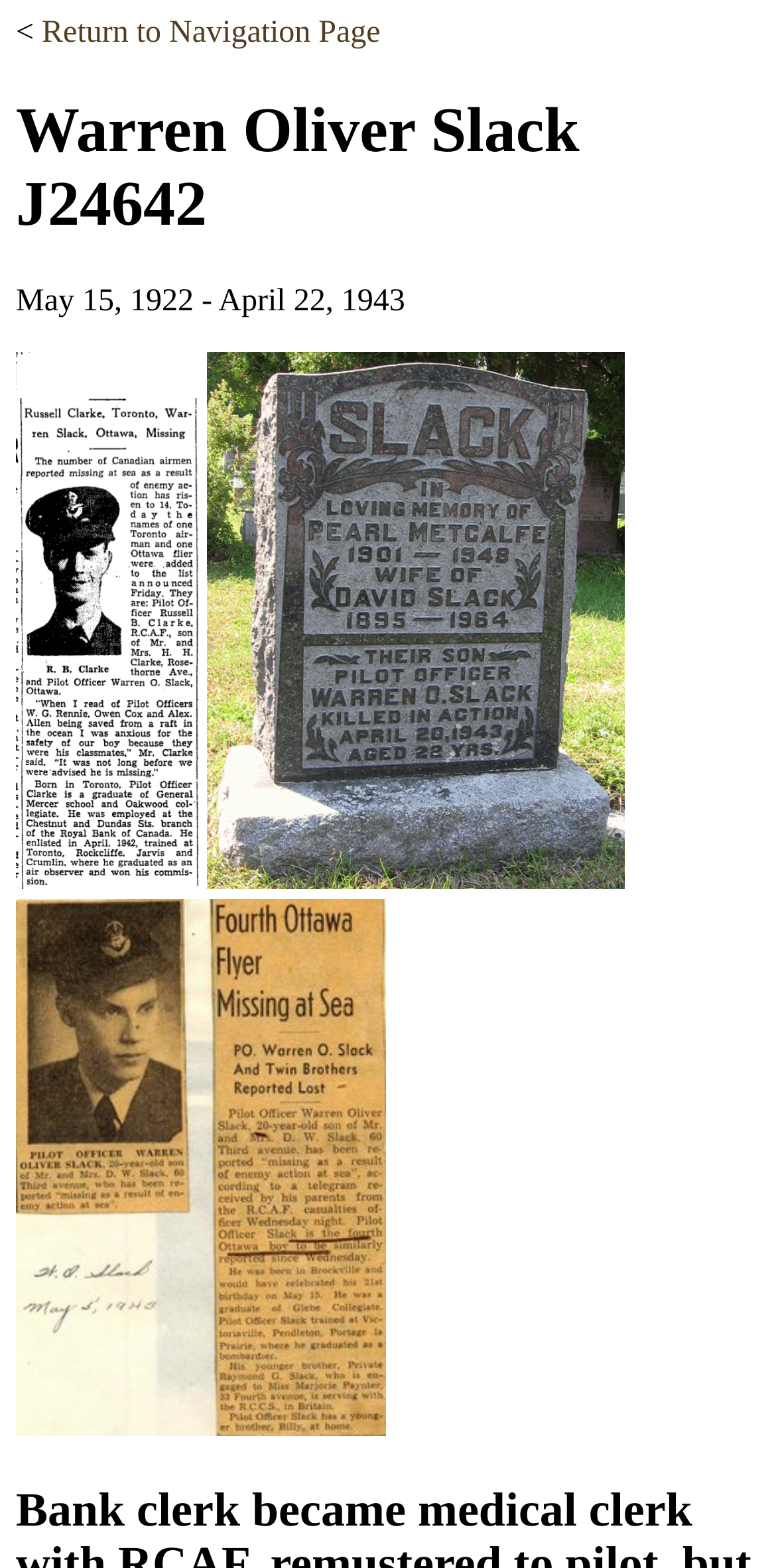Based on the element description "Return to Navigation Page", predict the bounding box coordinates of the UI element.

[0.054, 0.01, 0.49, 0.032]